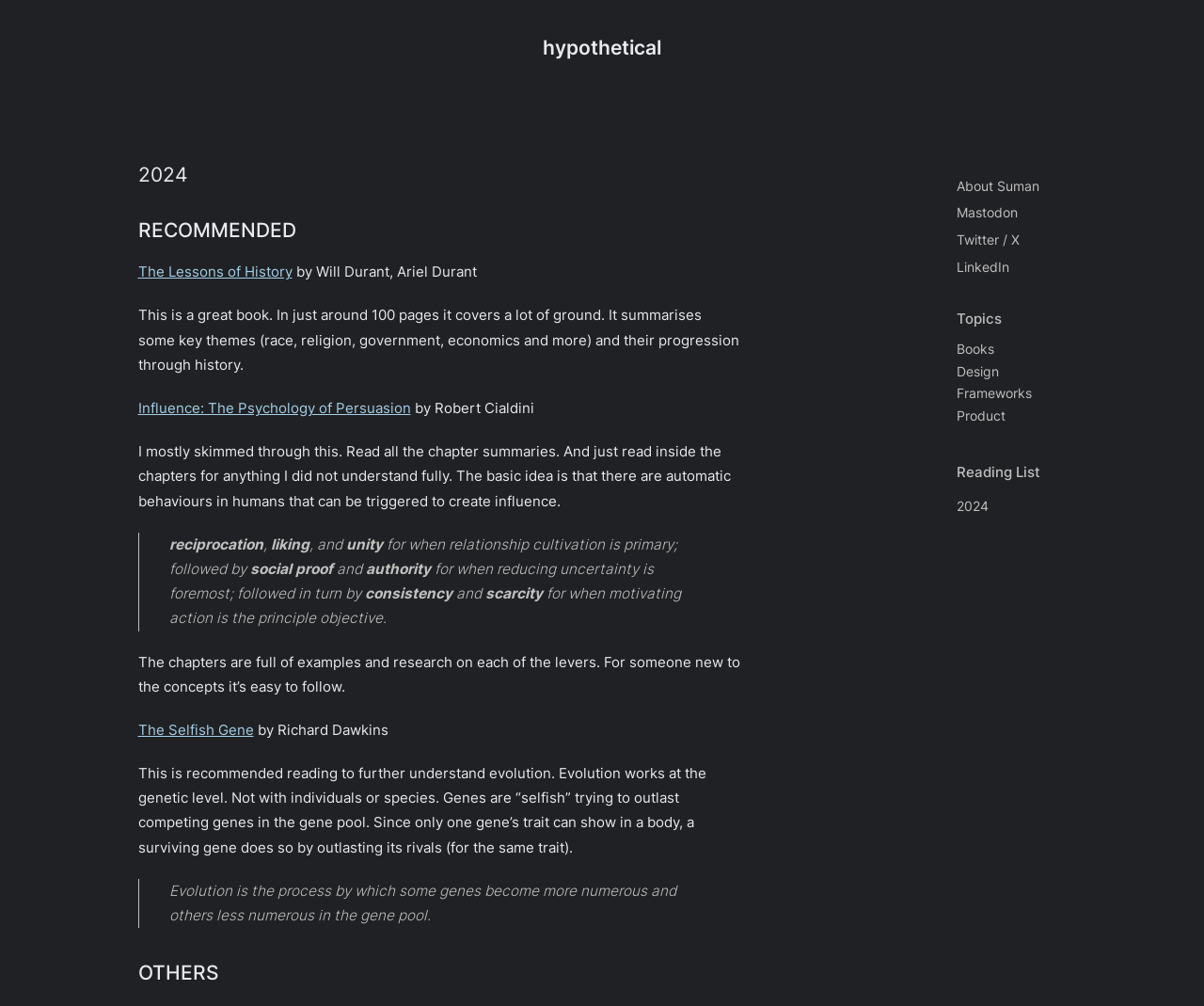Please identify the bounding box coordinates of the area I need to click to accomplish the following instruction: "Click on the link to read 'The Lessons of History'".

[0.114, 0.261, 0.243, 0.279]